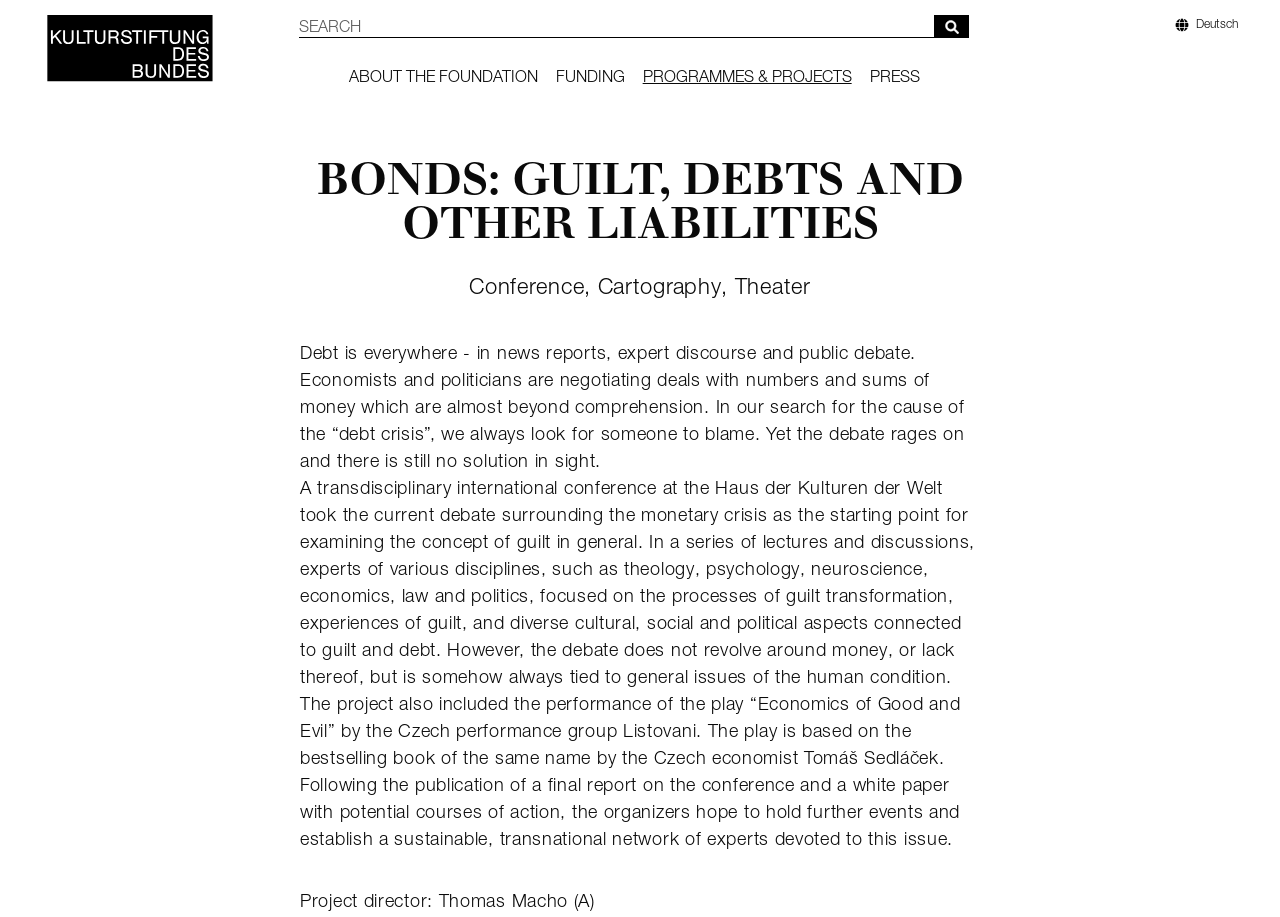Determine the bounding box coordinates of the section I need to click to execute the following instruction: "Read more about the profile of the German Federal Cultural Foundation". Provide the coordinates as four float numbers between 0 and 1, i.e., [left, top, right, bottom].

[0.463, 0.388, 0.796, 0.461]